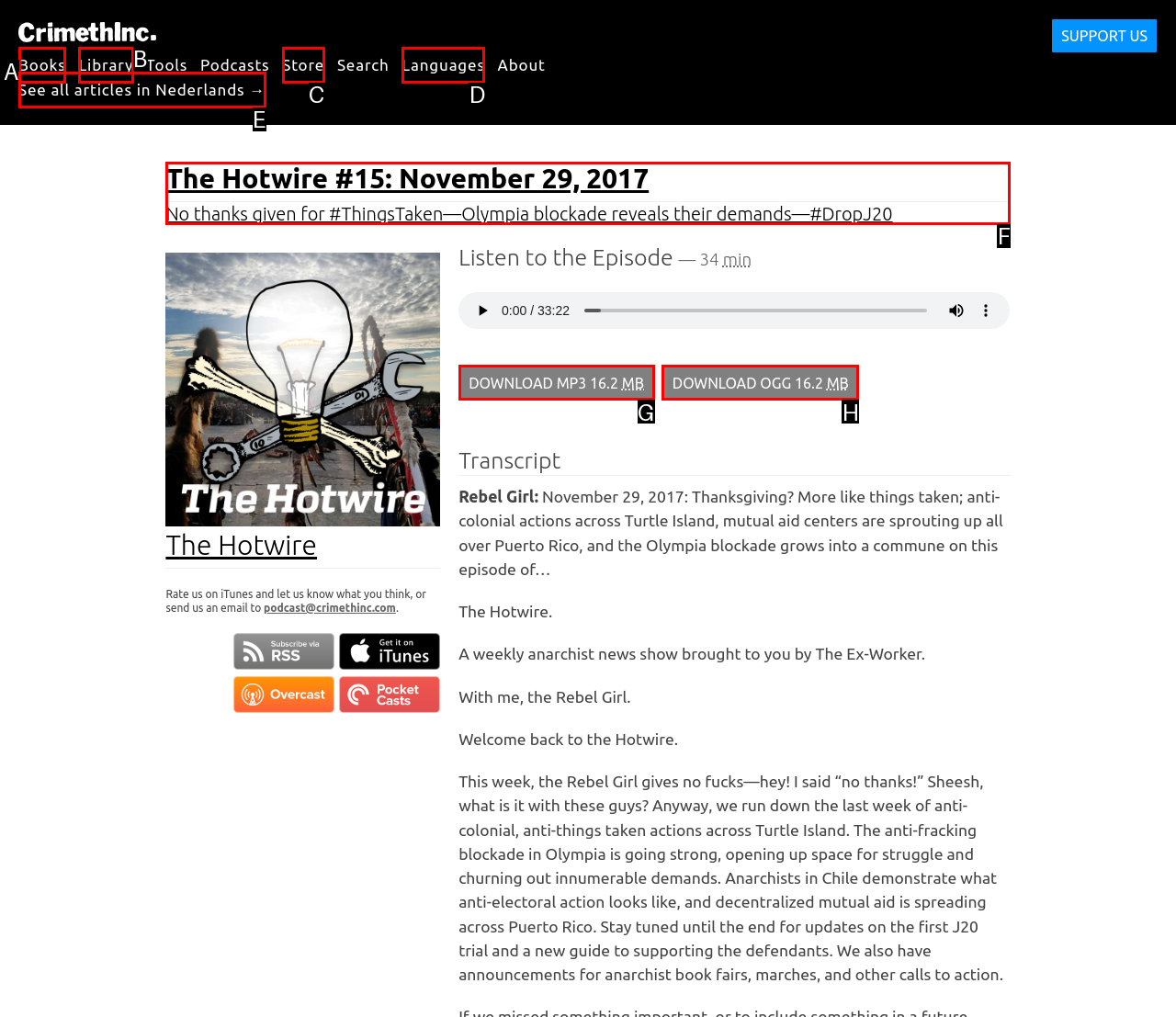Given the description: Download OGG 16.2 MB, identify the HTML element that fits best. Respond with the letter of the correct option from the choices.

H